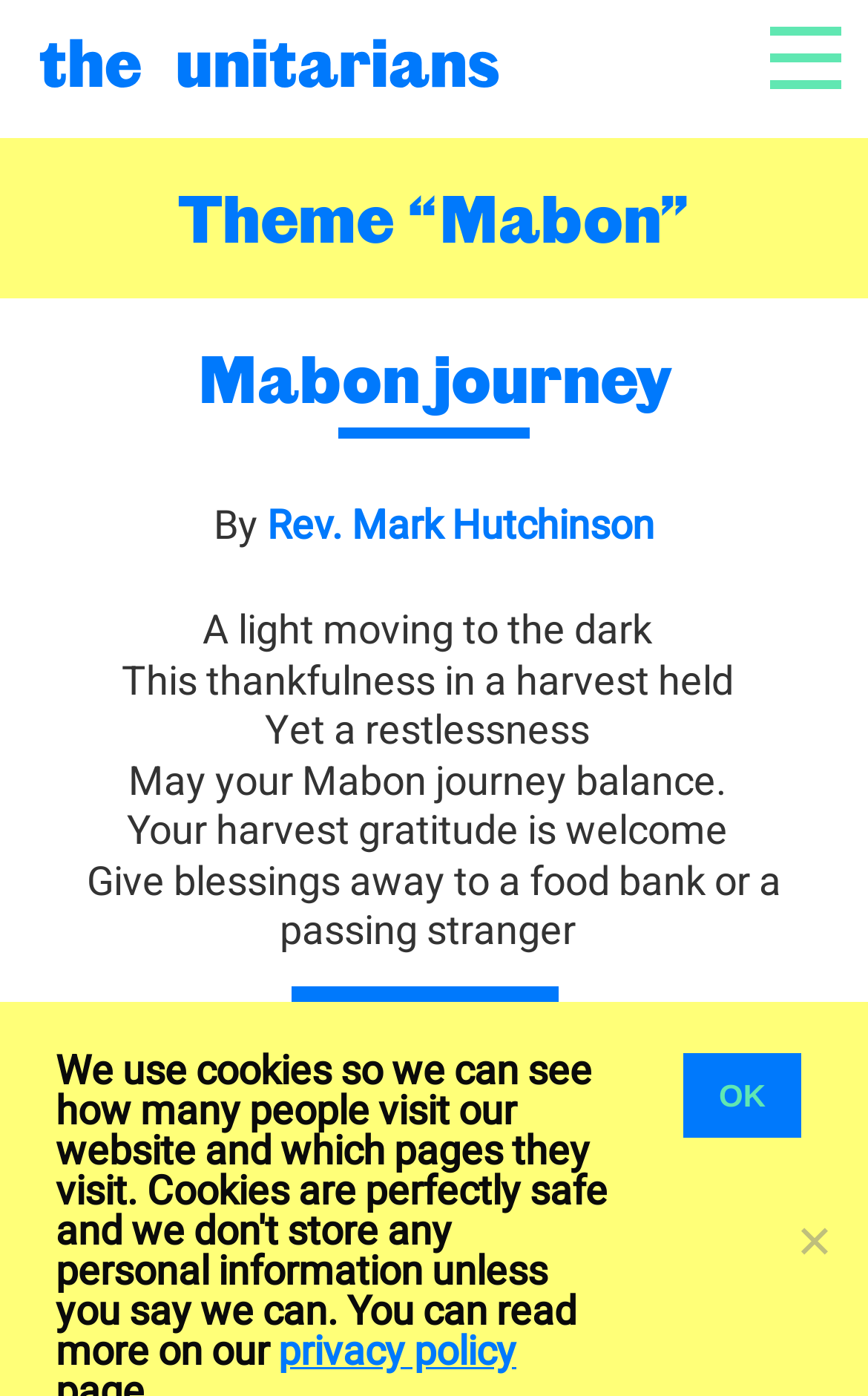What is the purpose of the Mabon journey?
From the screenshot, provide a brief answer in one word or phrase.

To balance harvest gratitude